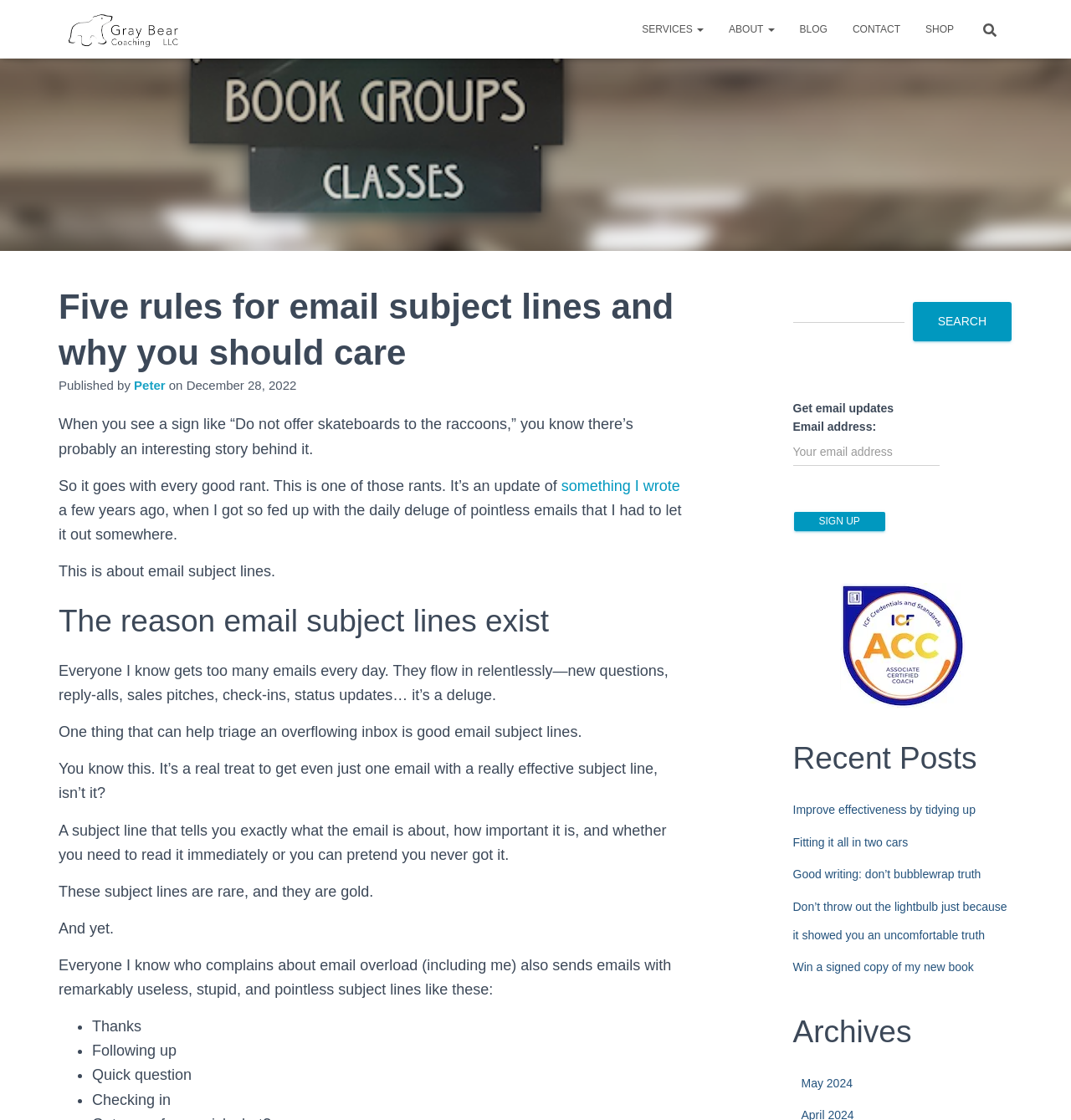Pinpoint the bounding box coordinates for the area that should be clicked to perform the following instruction: "Search for something".

[0.906, 0.007, 0.914, 0.047]